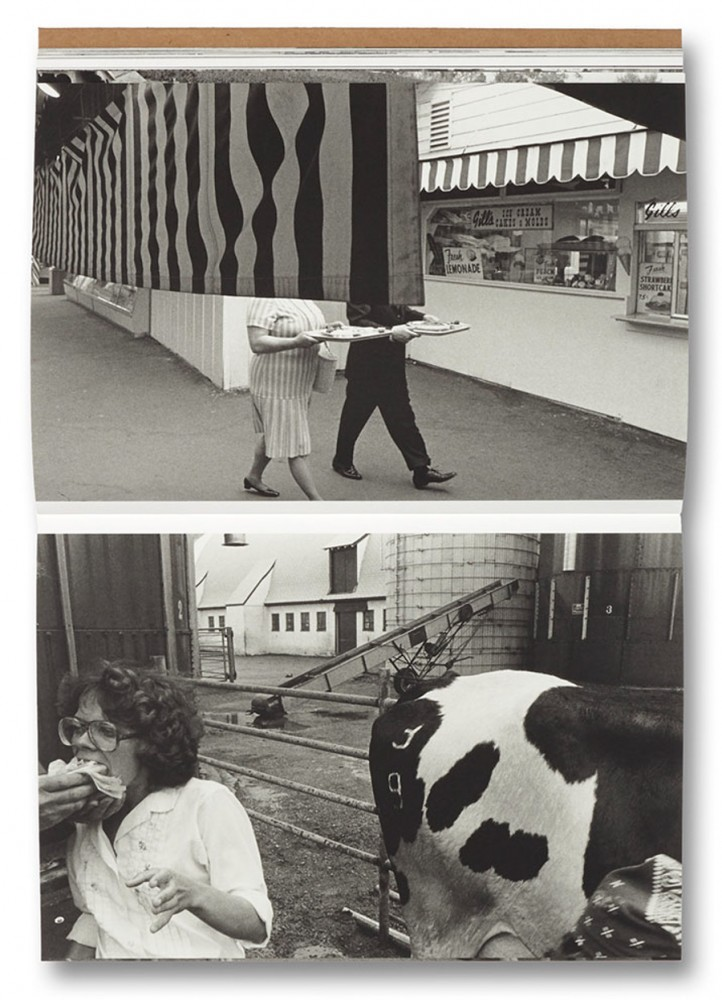Provide a comprehensive description of the image.

The image features a striking black-and-white composition divided into two distinct scenes that capture everyday life. 

The upper half depicts a couple navigating a vibrant setting adorned with a large, patterned canopy that resembles flowing flags, suggesting a festive atmosphere like a fair or carnival. The woman, dressed in a striped dress, holds a tray of food, highlighting the shared experience of dining or celebrating together. Beside her, a man in a suit, possibly a waiter or a restaurant staff member, balances his own tray, emphasizing the bustling environment, where food and social interaction intertwine.

In contrast, the lower half presents a more rustic scene set on a farm. A woman in glasses is caught mid-bite, displaying a carefree moment as she enjoys her meal. The backdrop includes a cow, underscoring the connection between agriculture and food production. The starkness of the scene juxtaposed with the playful upper half creates a narrative about the contrasts in life experiences, from festival enjoyment to the simplicity of farm life. The overall effect evokes a sense of nostalgia, bringing to life the charm of past eras.